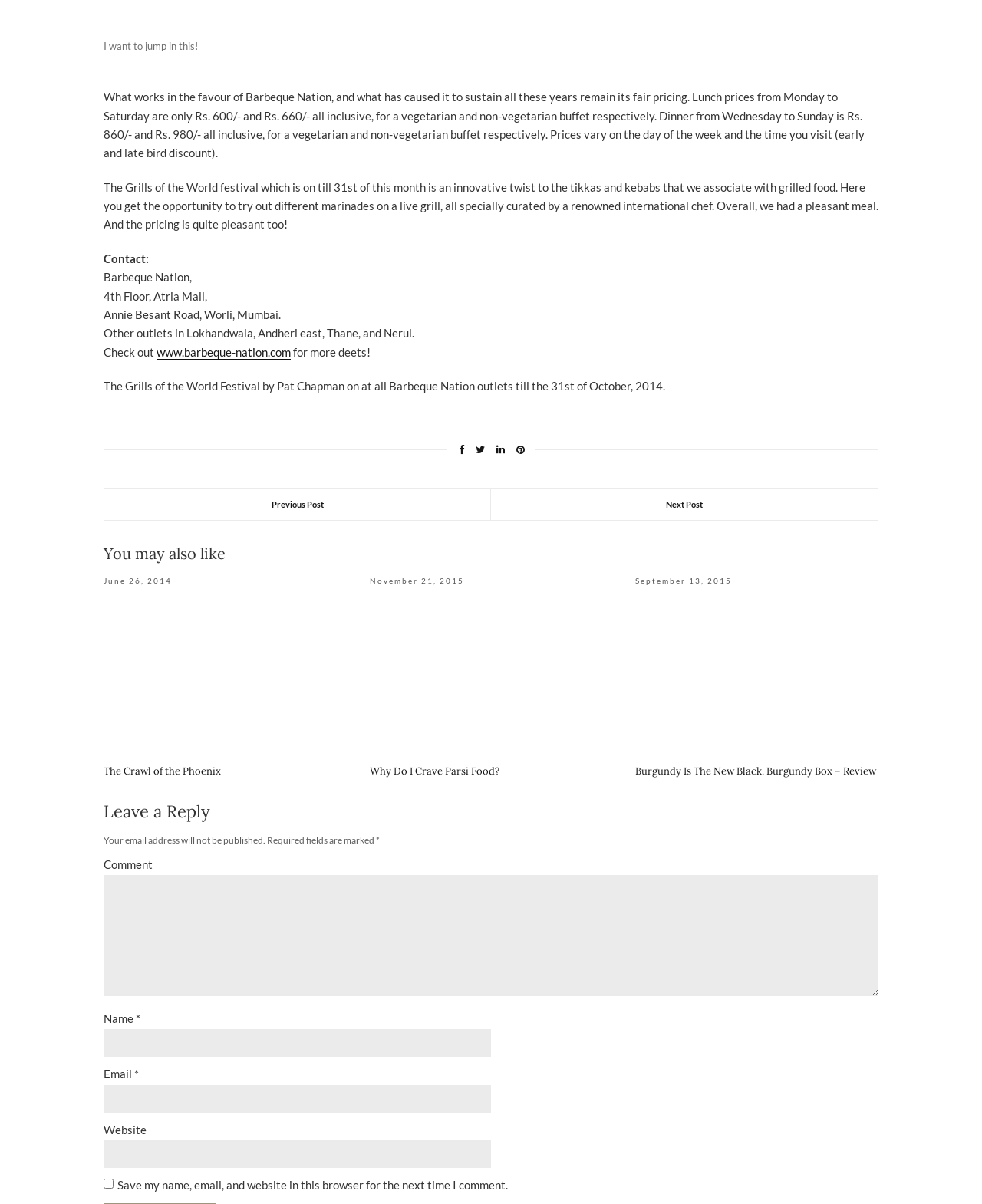What is the name of the festival at Barbeque Nation?
Look at the image and respond to the question as thoroughly as possible.

The name of the festival at Barbeque Nation is mentioned in the text as 'The Grills of the World festival which is on till 31st of this month is an innovative twist to the tikkas and kebabs that we associate with grilled food.'